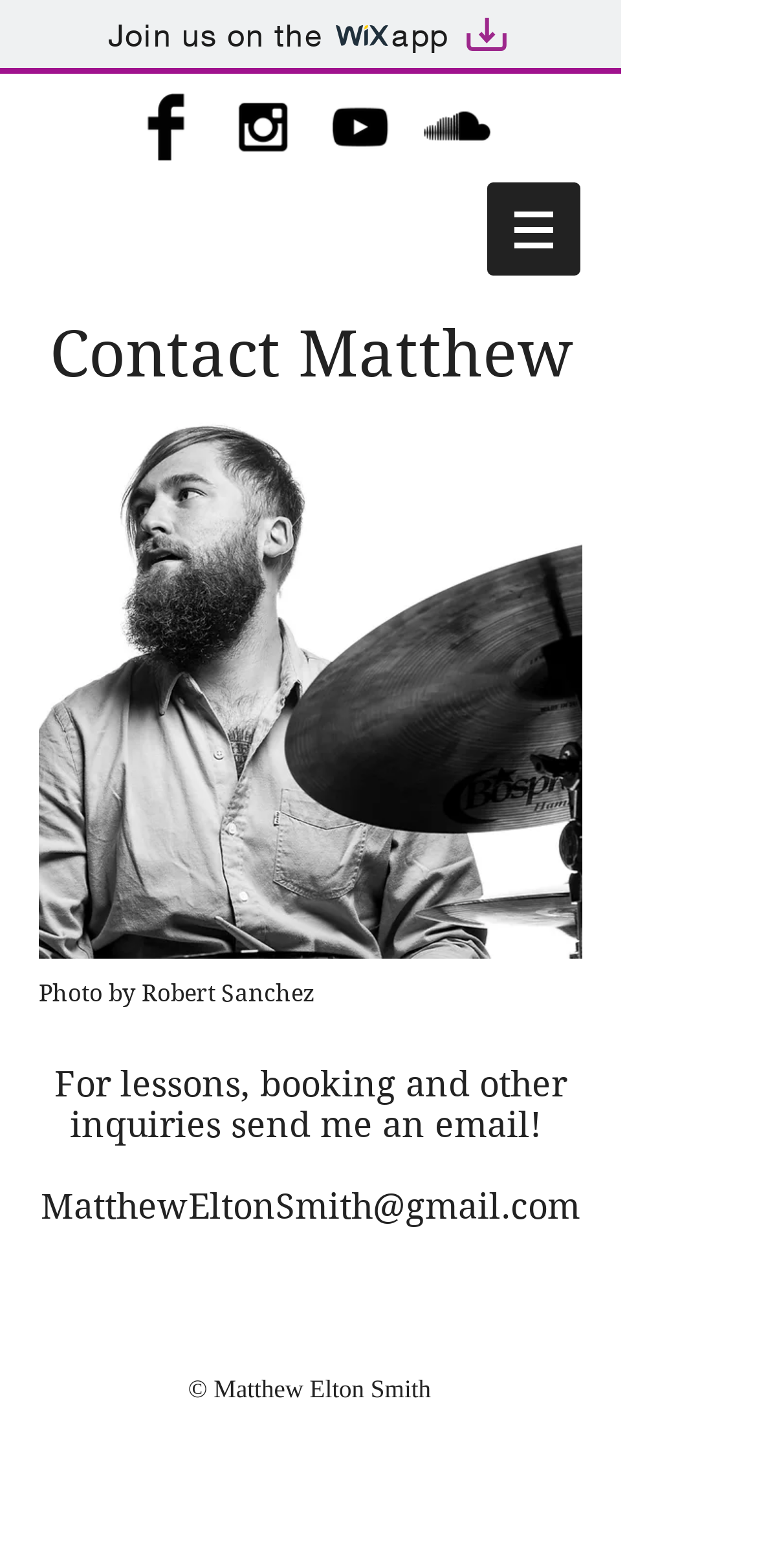Respond to the question below with a concise word or phrase:
Who is the copyright holder of the webpage content?

Matthew Elton Smith